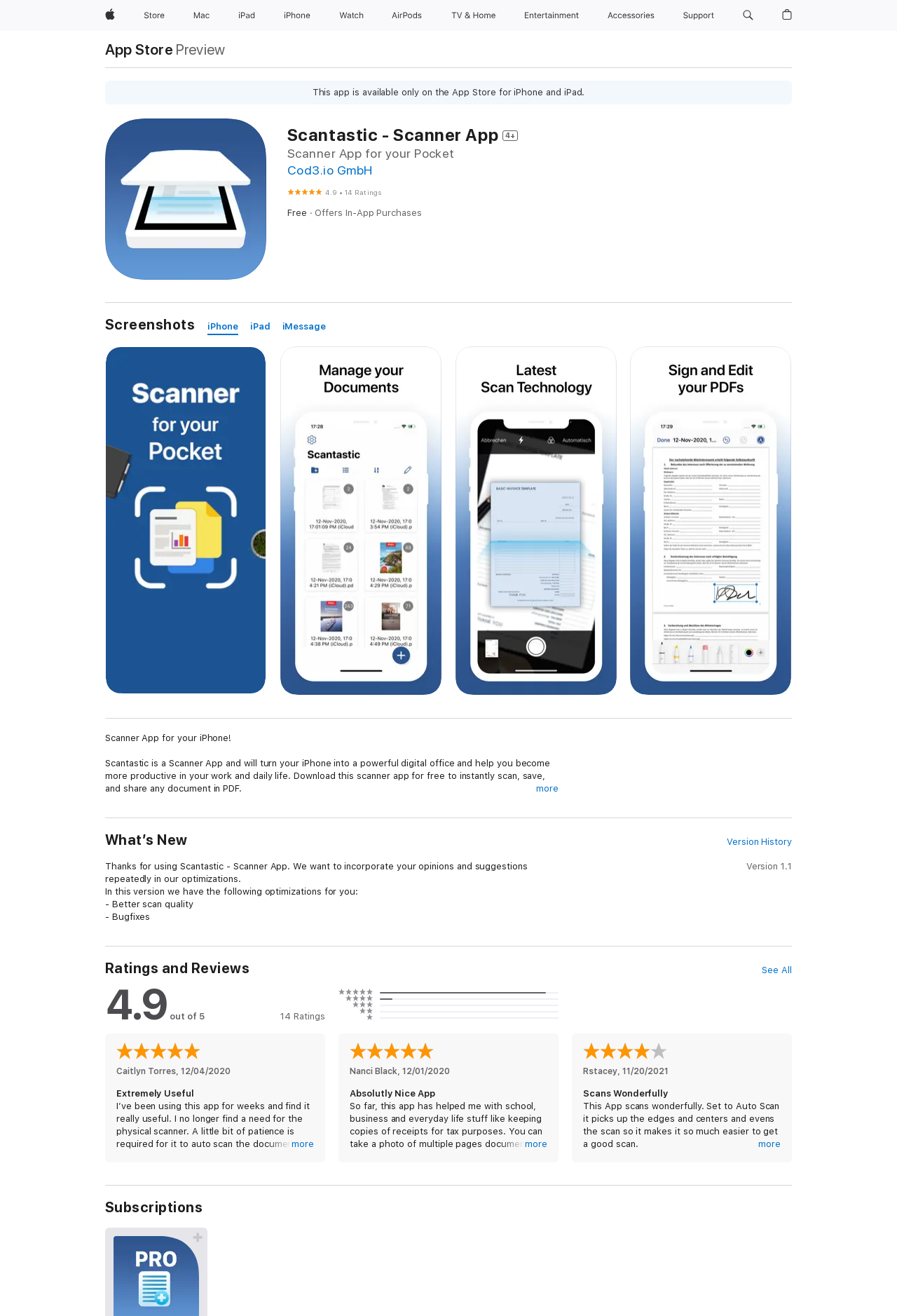What is the rating of Scantastic - Scanner App?
From the image, provide a succinct answer in one word or a short phrase.

4.9 out of 5